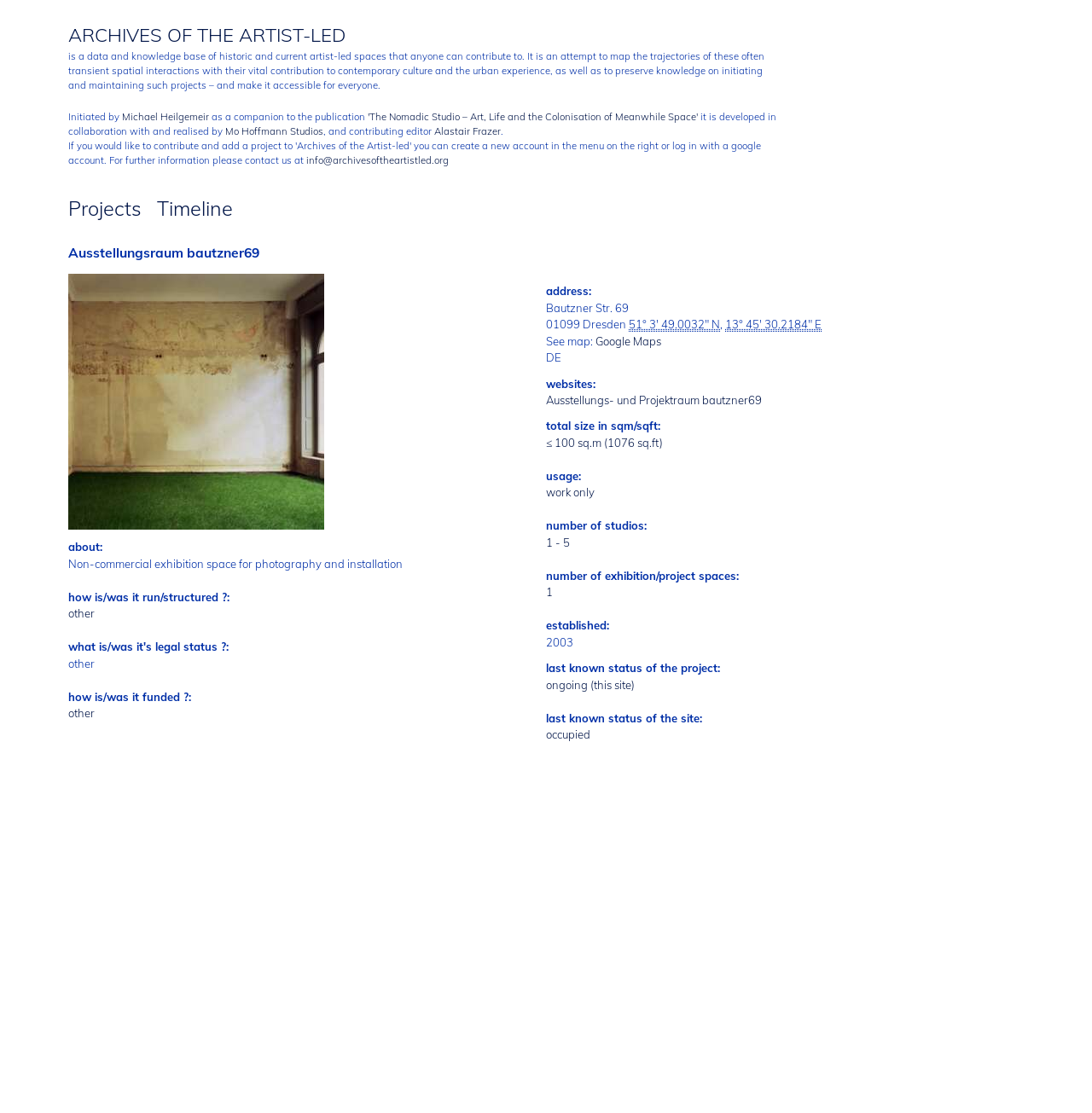Please provide a comprehensive response to the question below by analyzing the image: 
Who initiated the archives of the artist-led?

I found the answer by reading the text 'Initiated by Michael Heilgemeir' which is located in the introductory paragraph of the webpage, indicating that Michael Heilgemeir is the initiator of the archives of the artist-led.